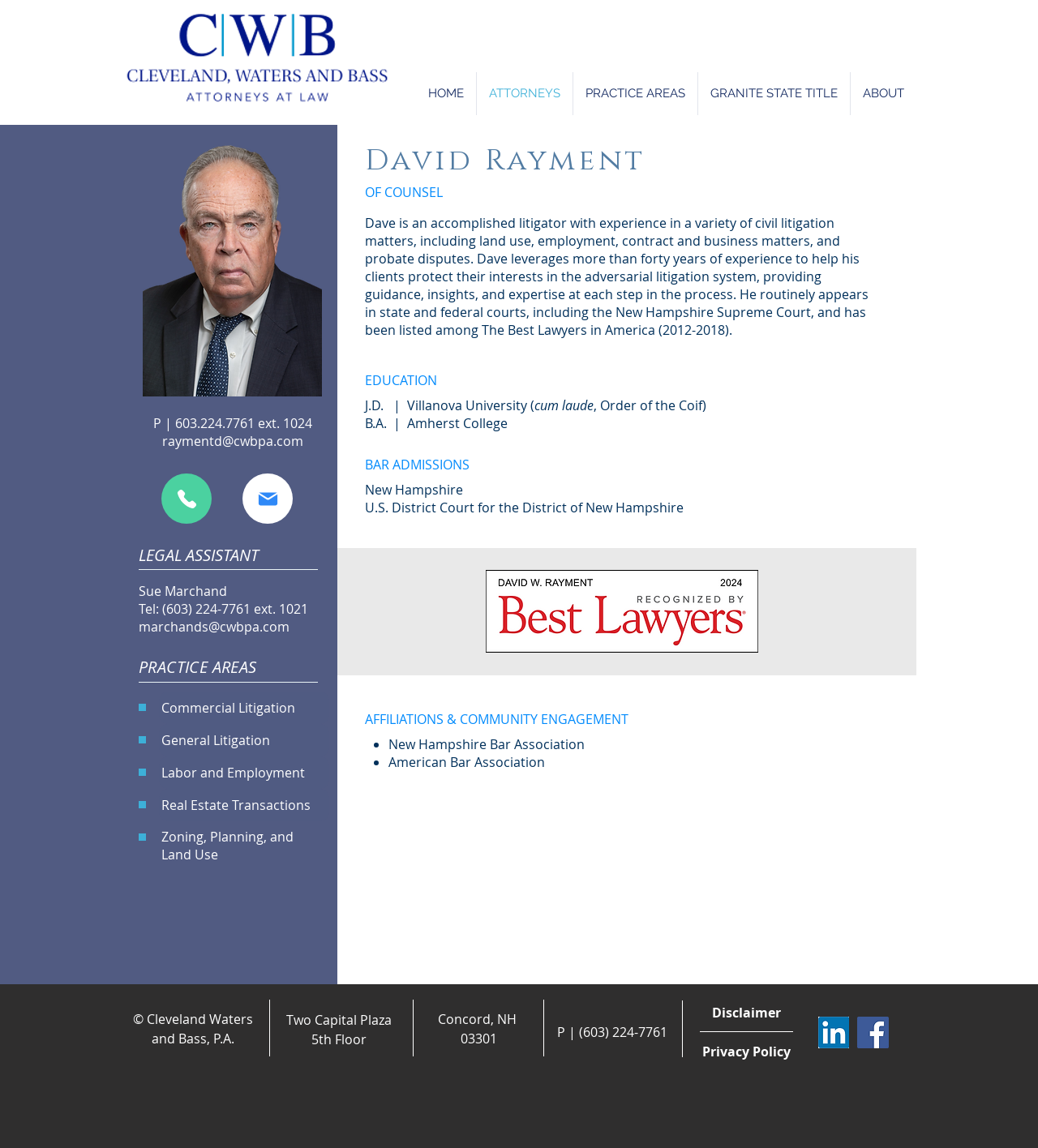Identify the main title of the webpage and generate its text content.

Zoning, Planning, and Land Use